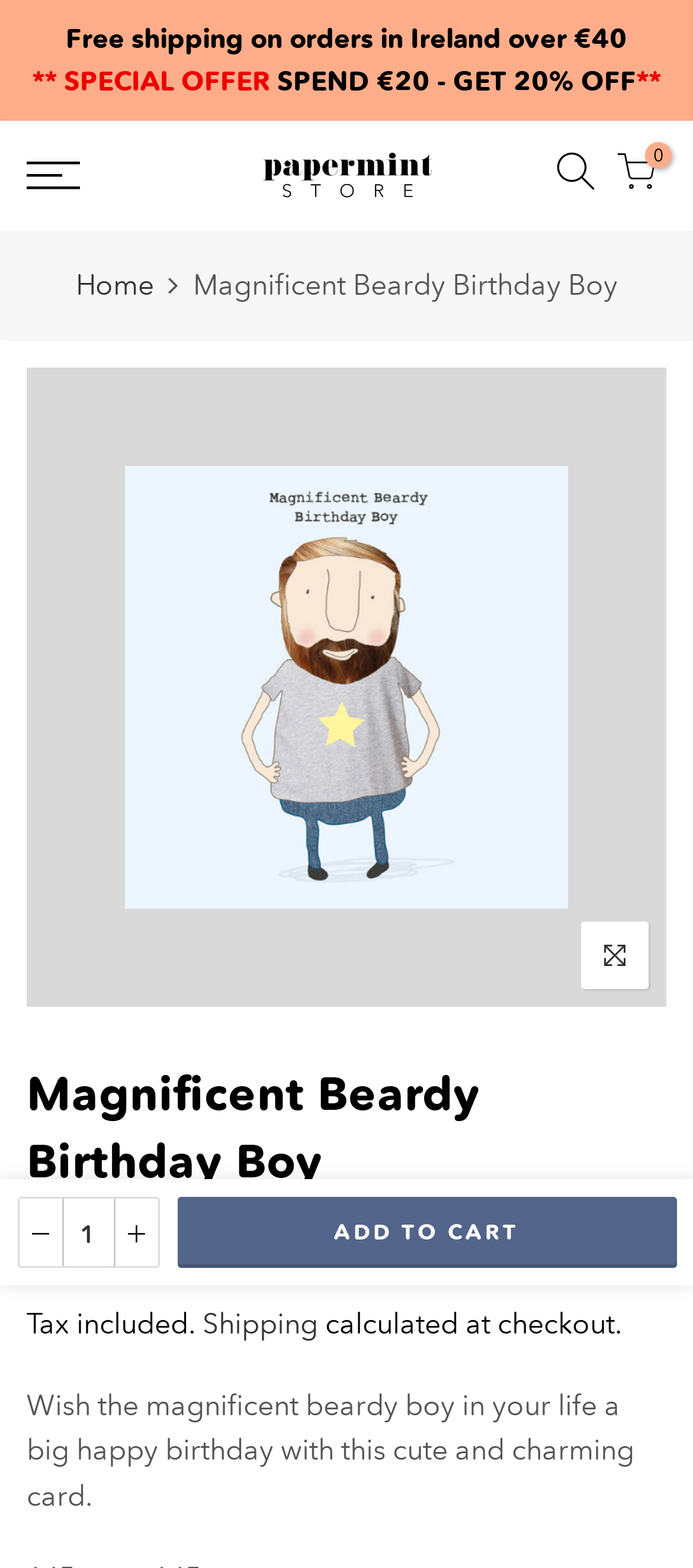Please give the bounding box coordinates of the area that should be clicked to fulfill the following instruction: "Increase the quantity using the spin button". The coordinates should be in the format of four float numbers from 0 to 1, i.e., [left, top, right, bottom].

[0.088, 0.764, 0.165, 0.81]